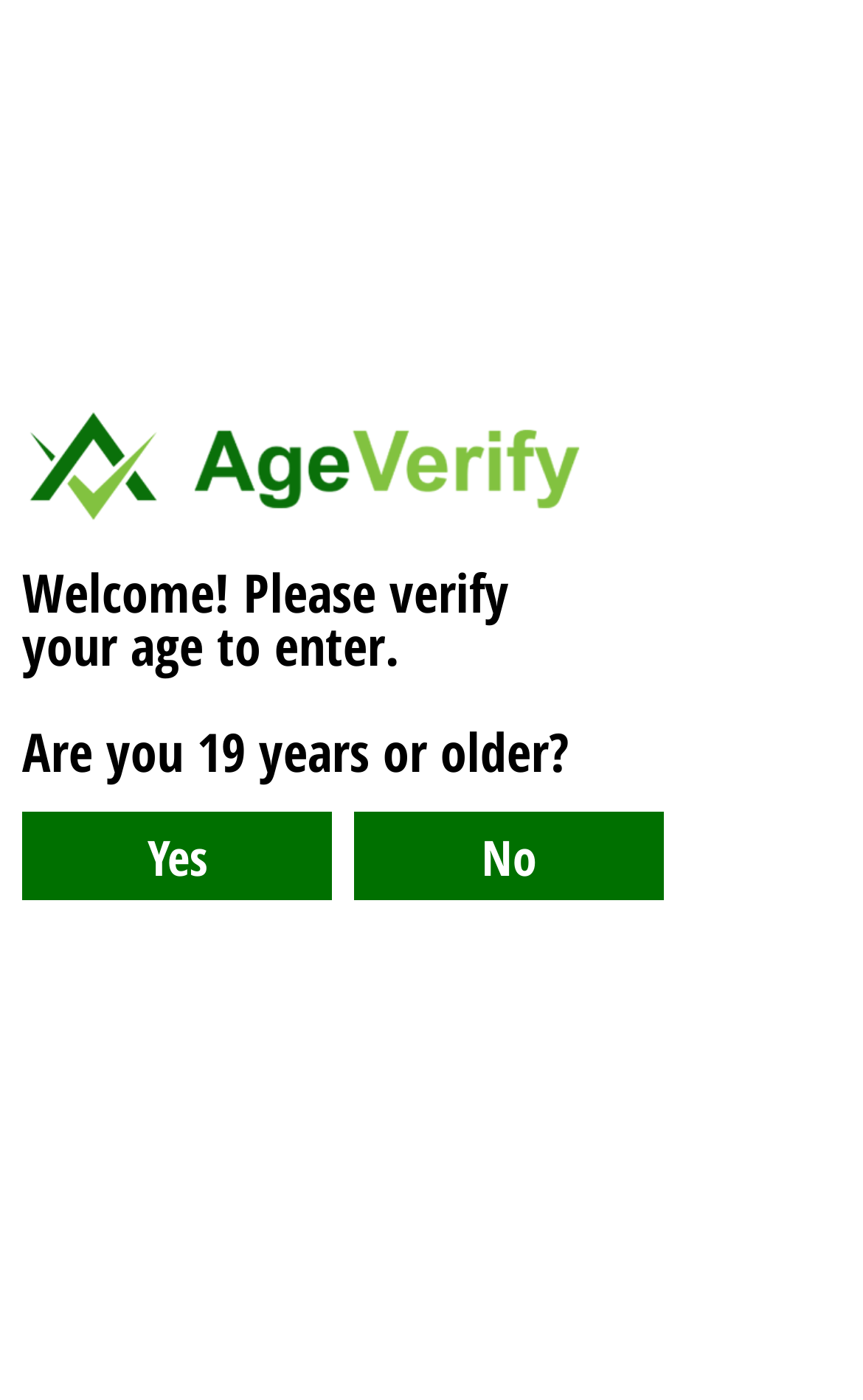Determine the main heading of the webpage and generate its text.

Hoagies Pre-Roll By Super Toast